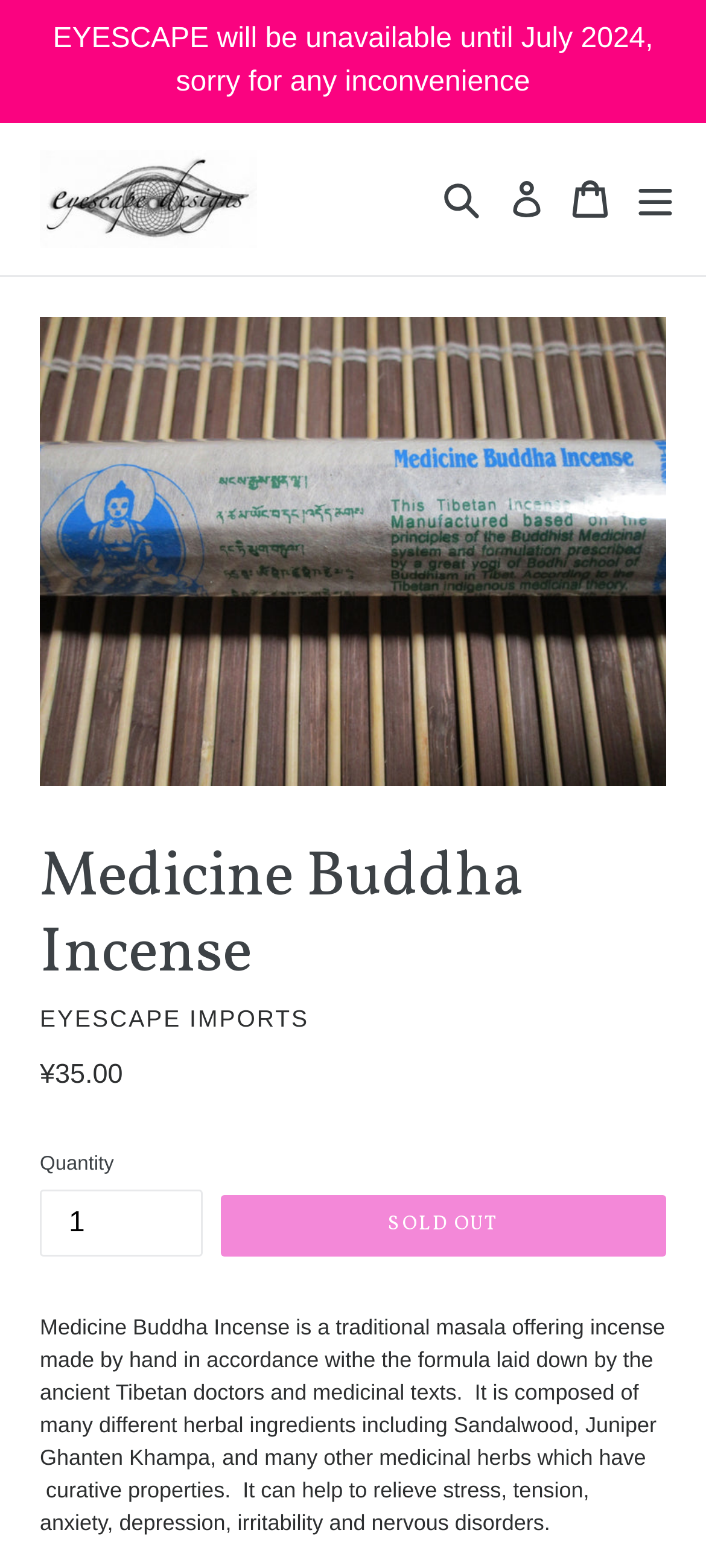What is the main heading displayed on the webpage? Please provide the text.

Medicine Buddha Incense